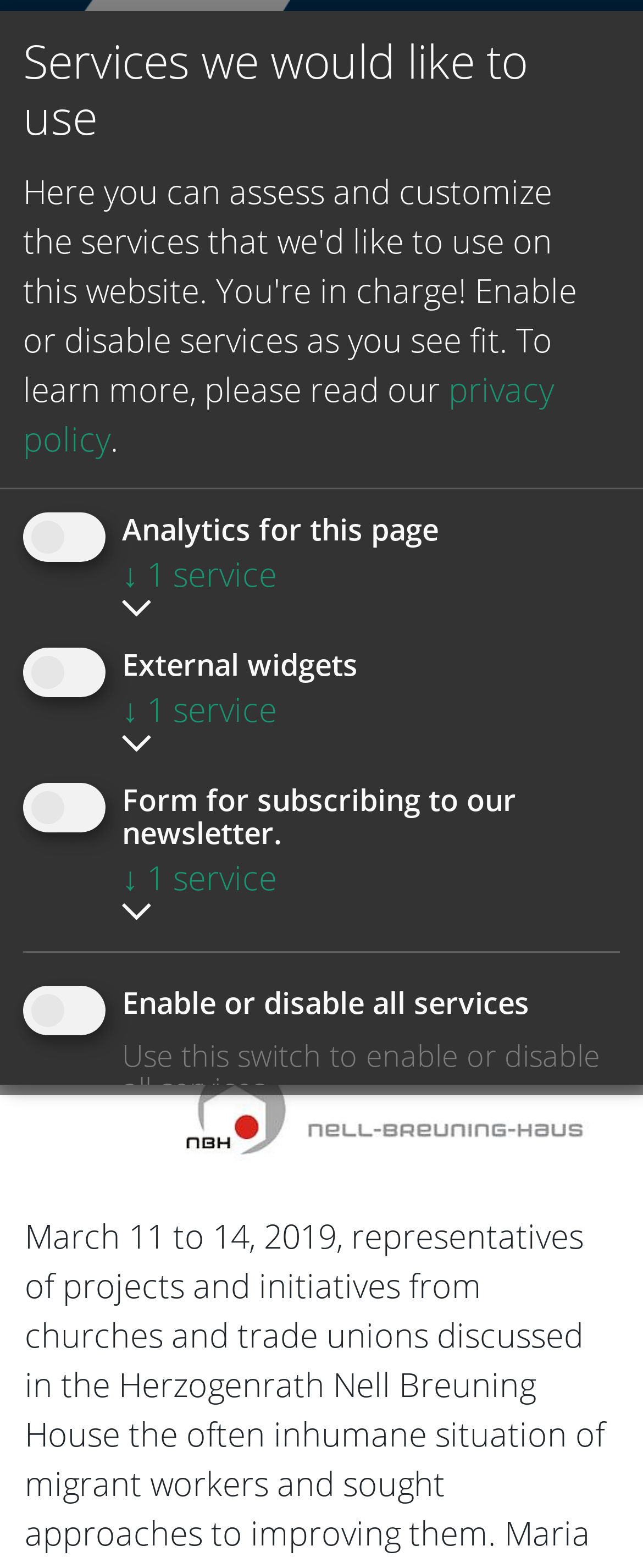Identify the bounding box coordinates for the element you need to click to achieve the following task: "Learn more about services". The coordinates must be four float values ranging from 0 to 1, formatted as [left, top, right, bottom].

[0.036, 0.022, 0.938, 0.092]